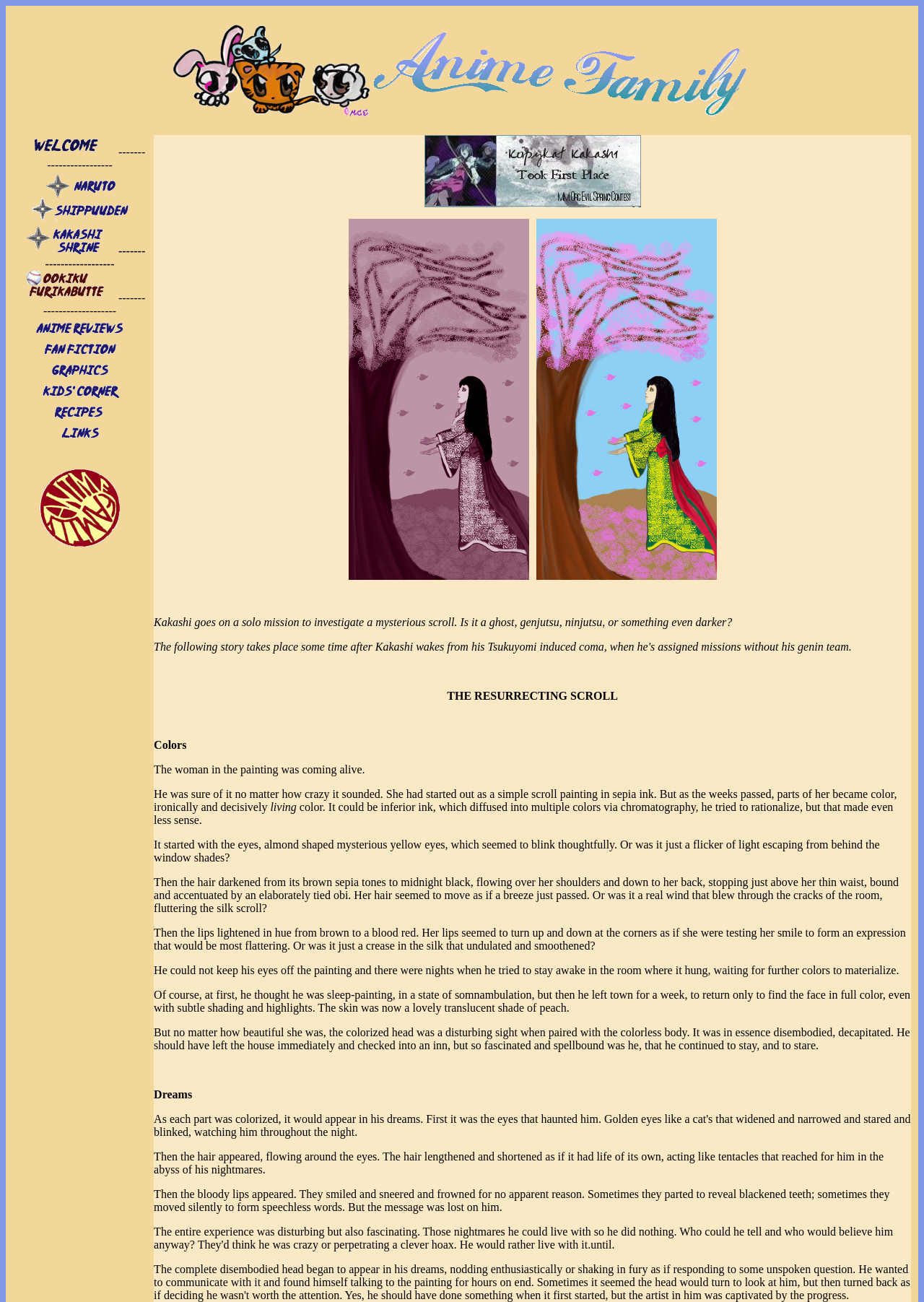Identify the bounding box coordinates for the element you need to click to achieve the following task: "click the last link". Provide the bounding box coordinates as four float numbers between 0 and 1, in the form [left, top, right, bottom].

[0.03, 0.333, 0.143, 0.342]